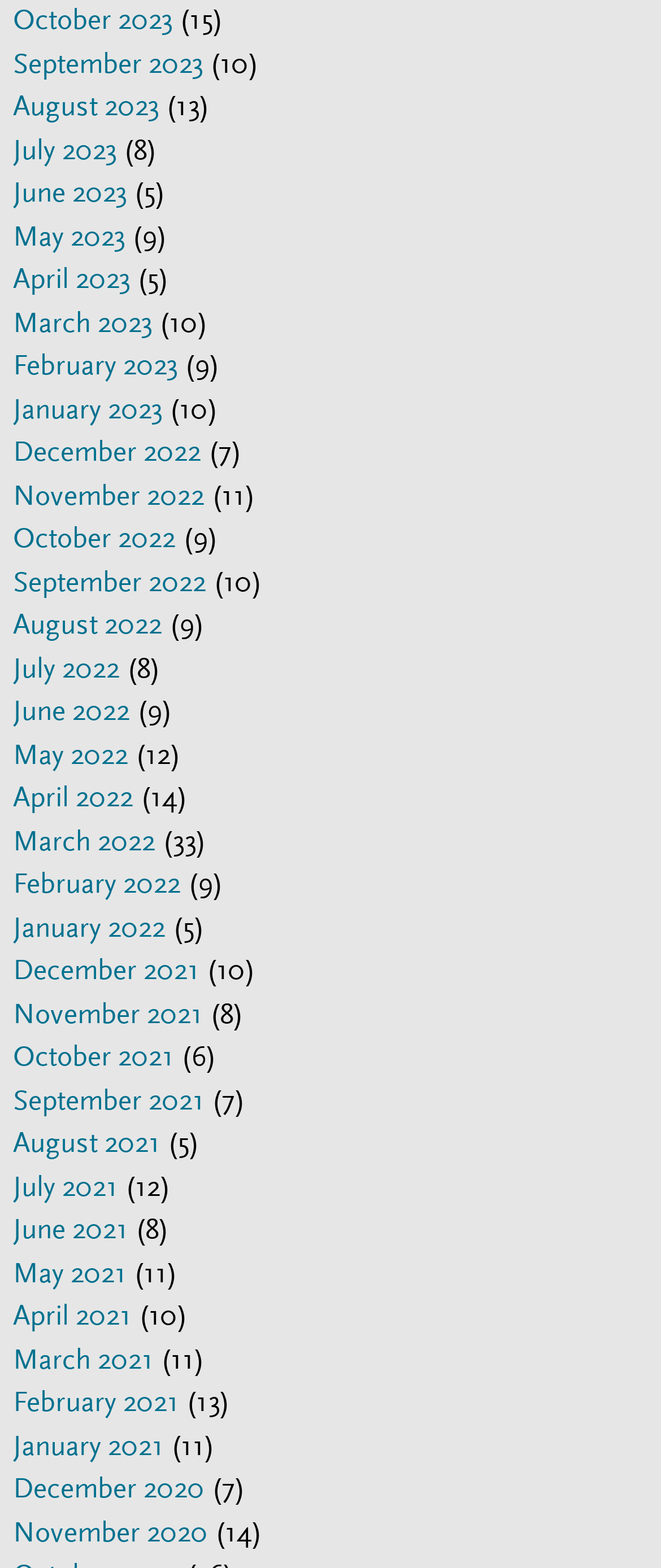Specify the bounding box coordinates of the element's region that should be clicked to achieve the following instruction: "View January 2021". The bounding box coordinates consist of four float numbers between 0 and 1, in the format [left, top, right, bottom].

[0.02, 0.911, 0.248, 0.932]